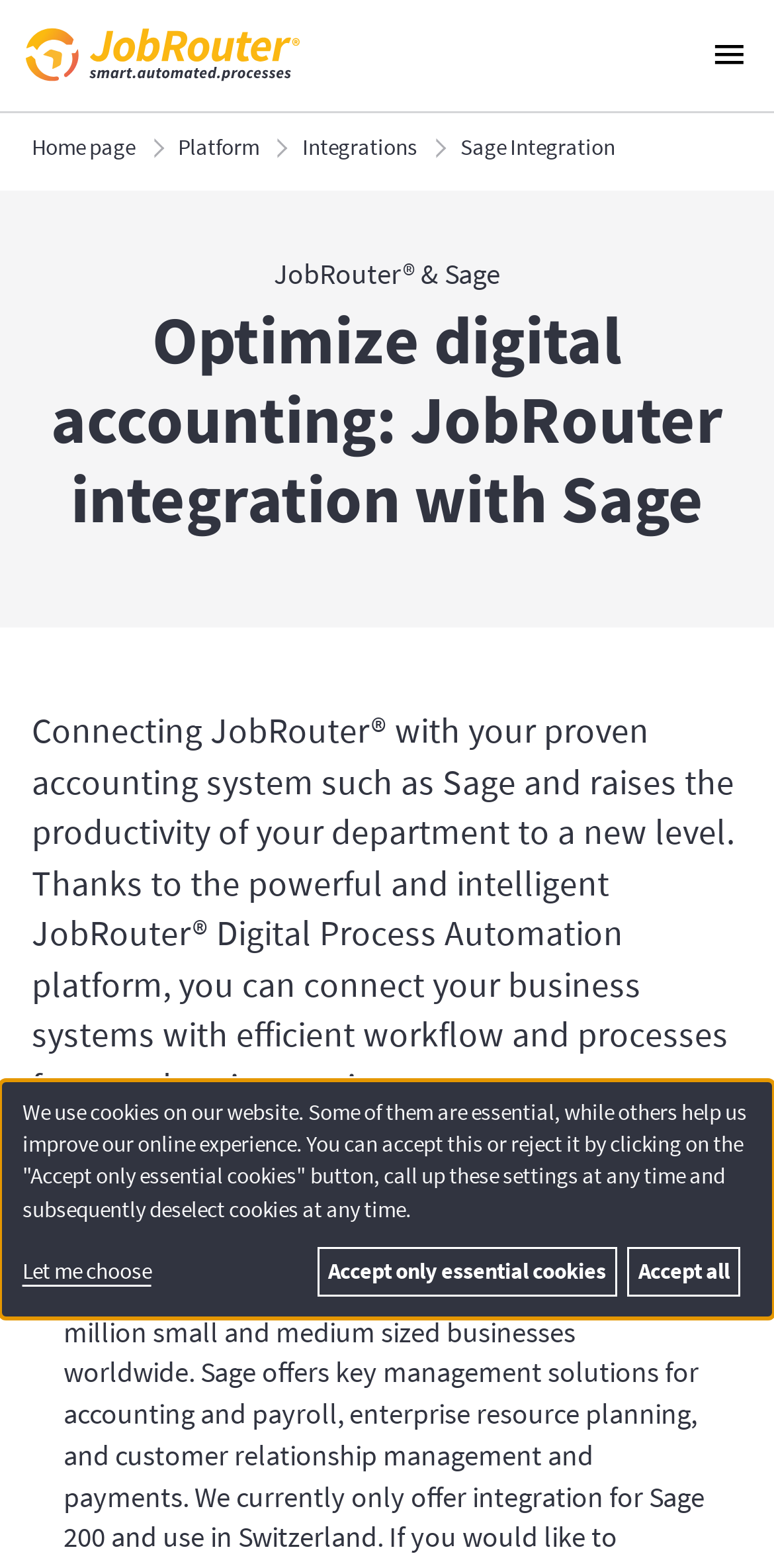Determine the coordinates of the bounding box that should be clicked to complete the instruction: "Read about Sage integration". The coordinates should be represented by four float numbers between 0 and 1: [left, top, right, bottom].

[0.595, 0.085, 0.795, 0.102]